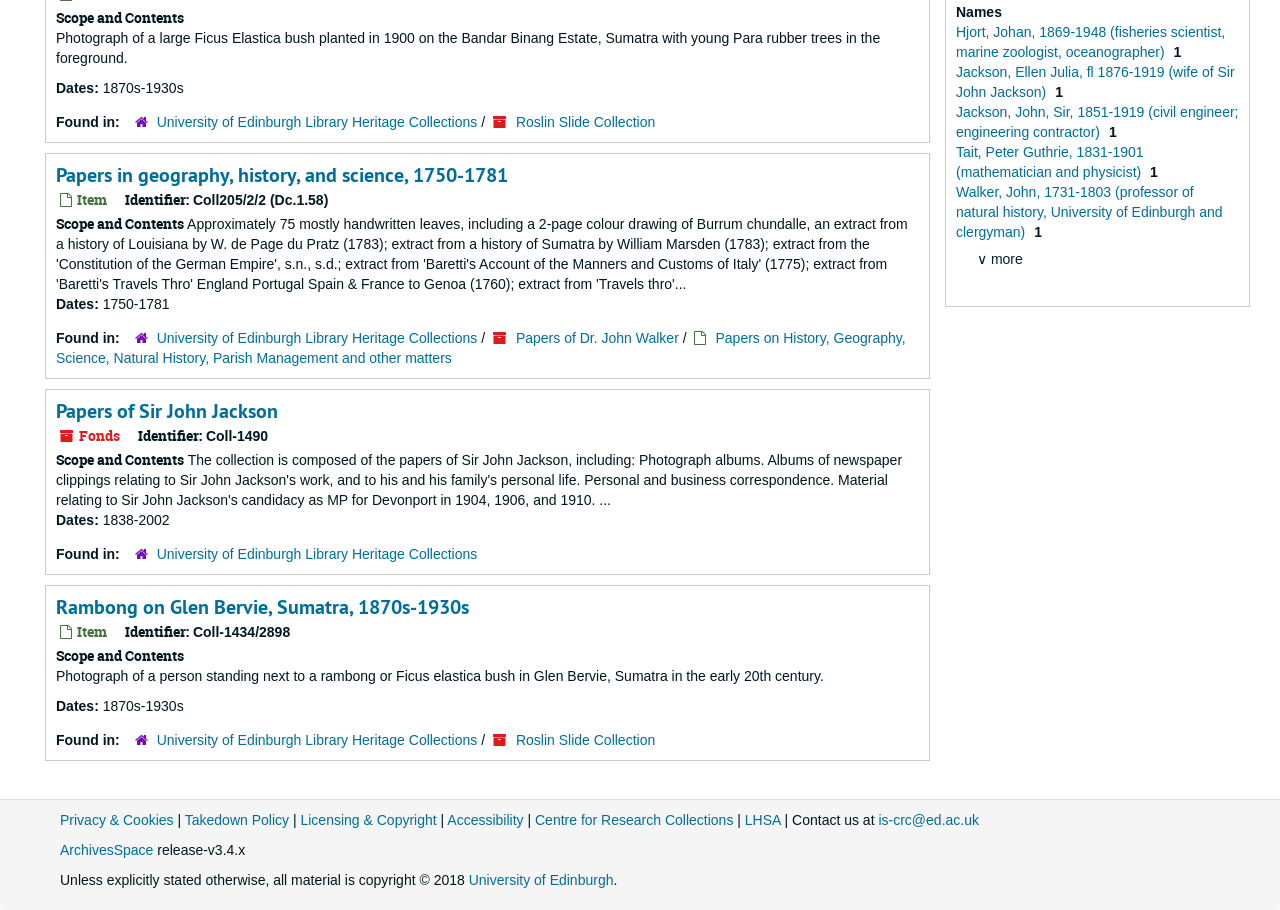Using the description: "Roslin Slide Collection", determine the UI element's bounding box coordinates. Ensure the coordinates are in the format of four float numbers between 0 and 1, i.e., [left, top, right, bottom].

[0.403, 0.804, 0.512, 0.822]